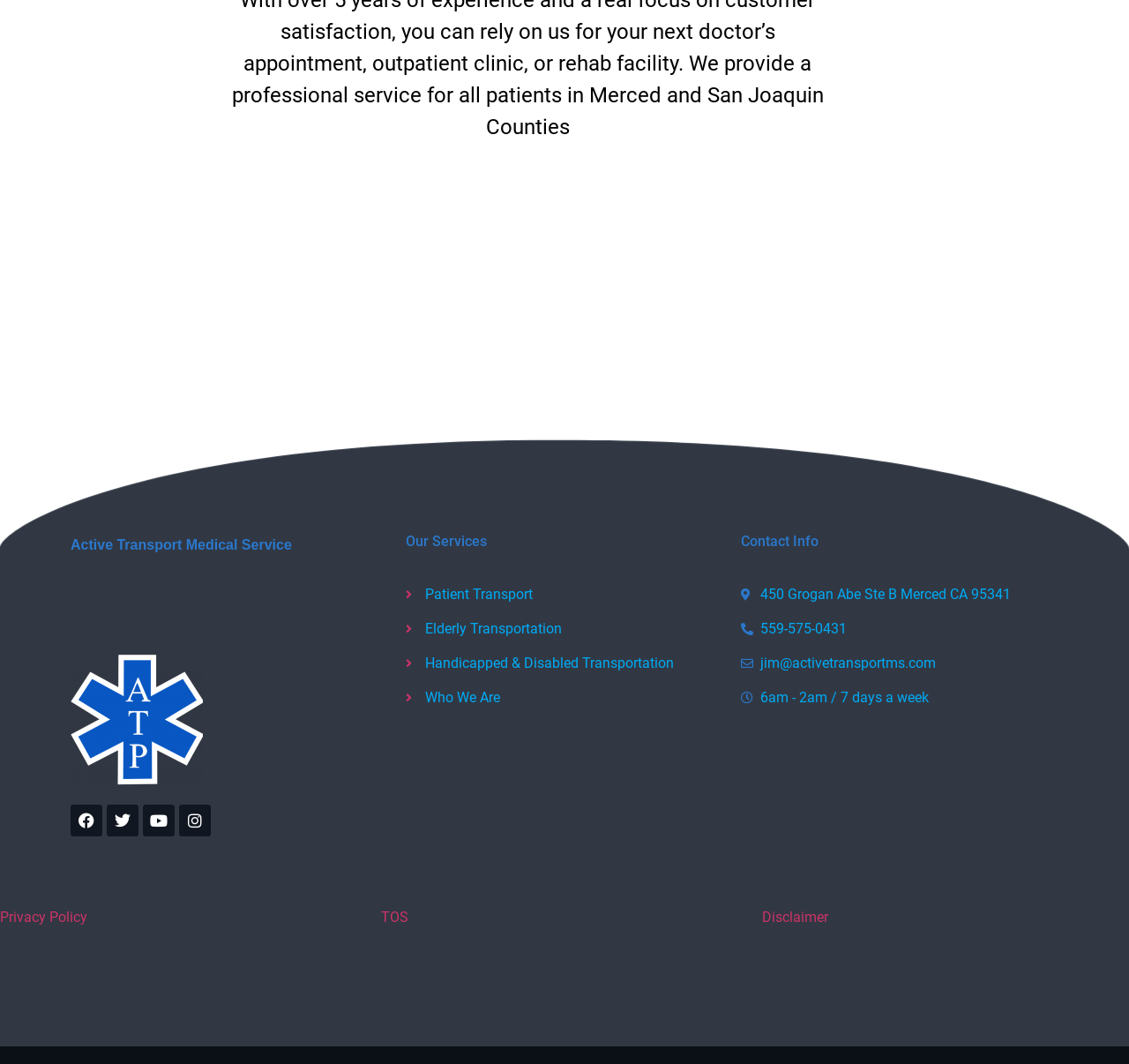Provide a one-word or brief phrase answer to the question:
What are the operating hours of the medical service?

6am - 2am / 7 days a week